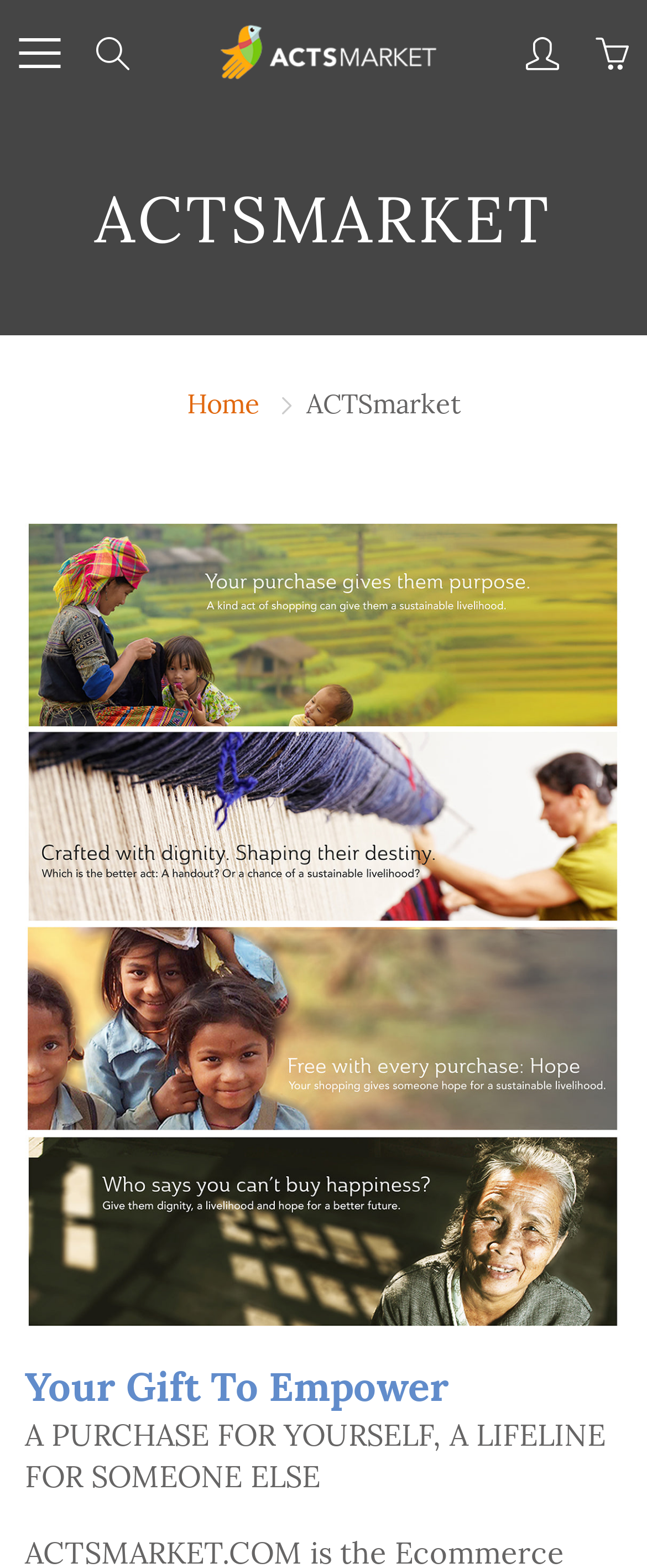What is the slogan of ACTSMARKET?
Based on the image, answer the question with as much detail as possible.

The slogan of ACTSMARKET can be found in the StaticText element located at the bottom of the webpage, which contains the text 'A PURCHASE FOR YOURSELF, A LIFELINE FOR SOMEONE ELSE'.